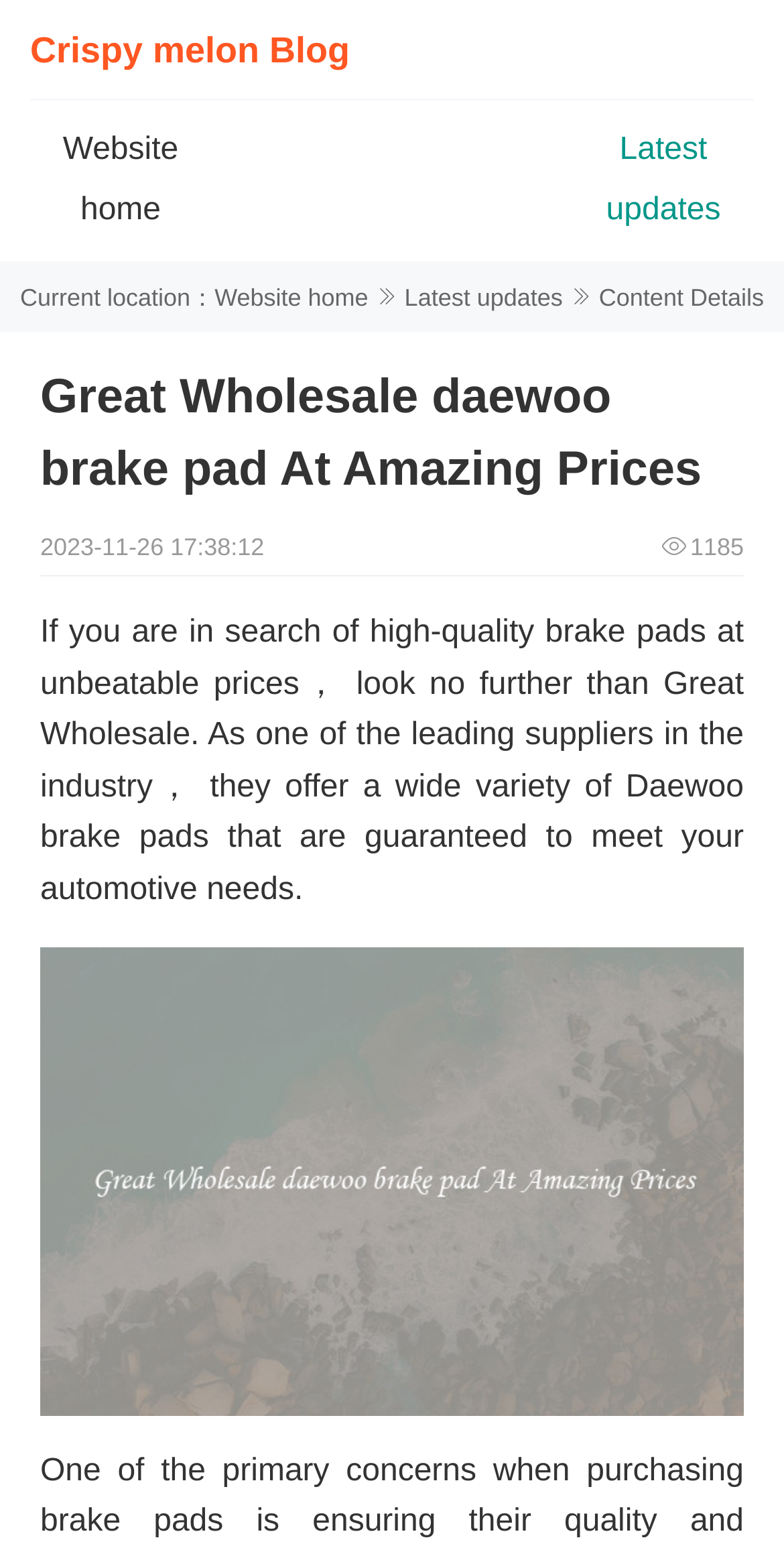Identify the headline of the webpage and generate its text content.

Great Wholesale daewoo brake pad At Amazing Prices